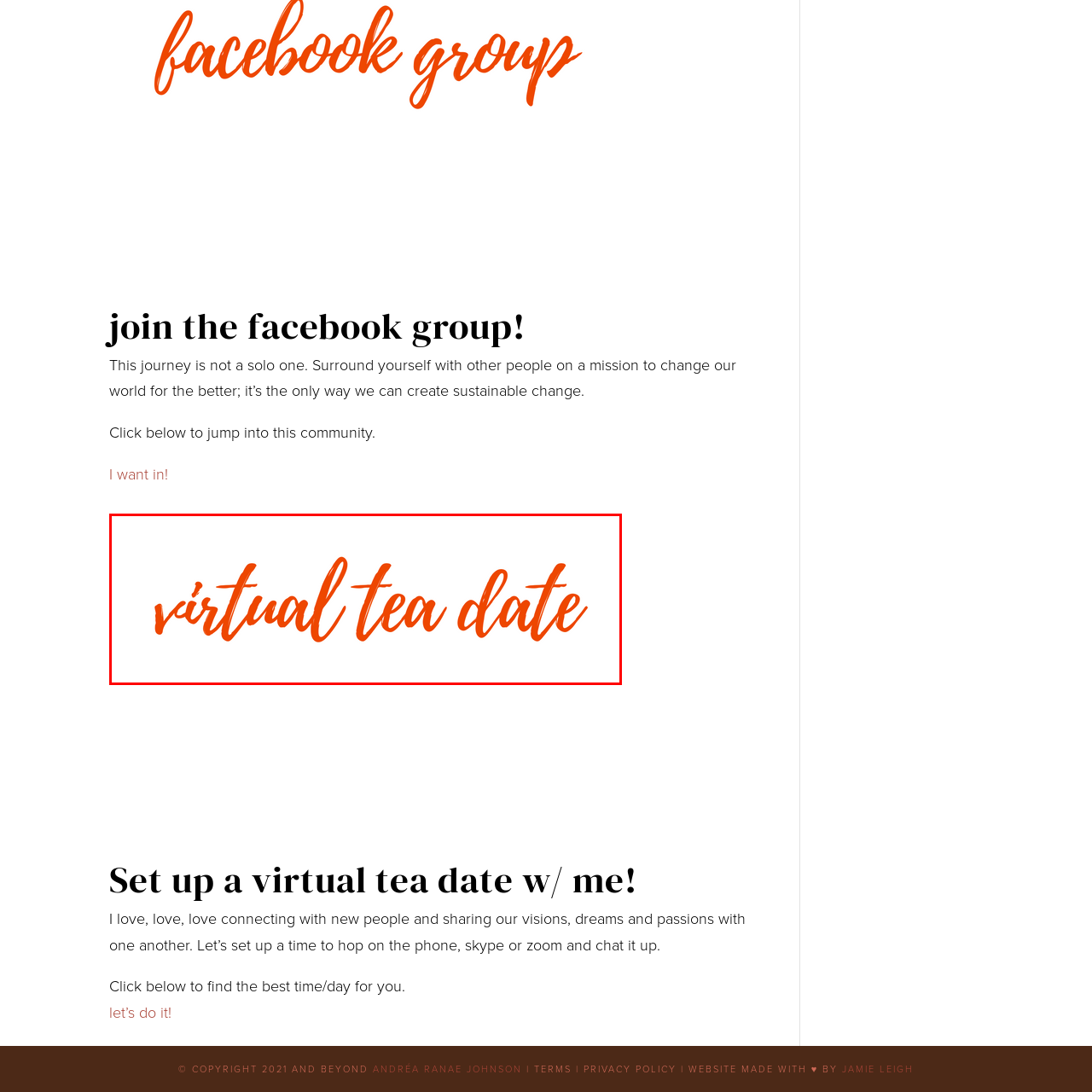Provide an elaborate description of the image marked by the red boundary.

The image features the phrase "virtual tea date" written in an elegant, cursive font that emphasizes a warm and inviting atmosphere. The text is rendered in a vibrant orange color against a clean, white background, making it stand out prominently. This visual invitation resonates with the theme of building connections and sharing meaningful conversations, aligning with the context of setting up a virtual meeting to connect with others. The title suggests a relaxed and friendly engagement, perfect for nurturing new friendships and discussing shared aspirations in a casual virtual setting.